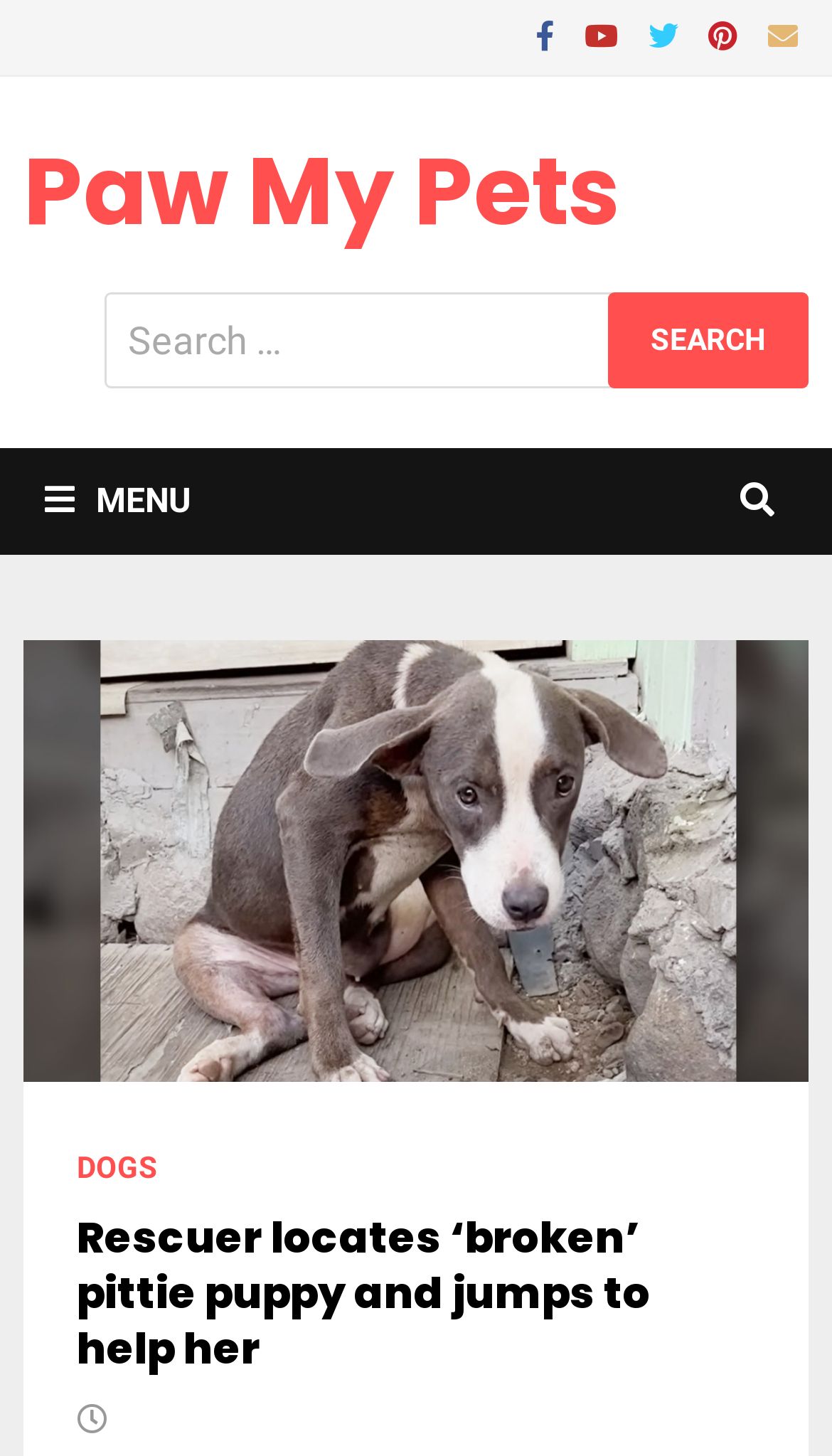Please identify the bounding box coordinates of the element on the webpage that should be clicked to follow this instruction: "Search for something". The bounding box coordinates should be given as four float numbers between 0 and 1, formatted as [left, top, right, bottom].

[0.73, 0.2, 0.971, 0.266]